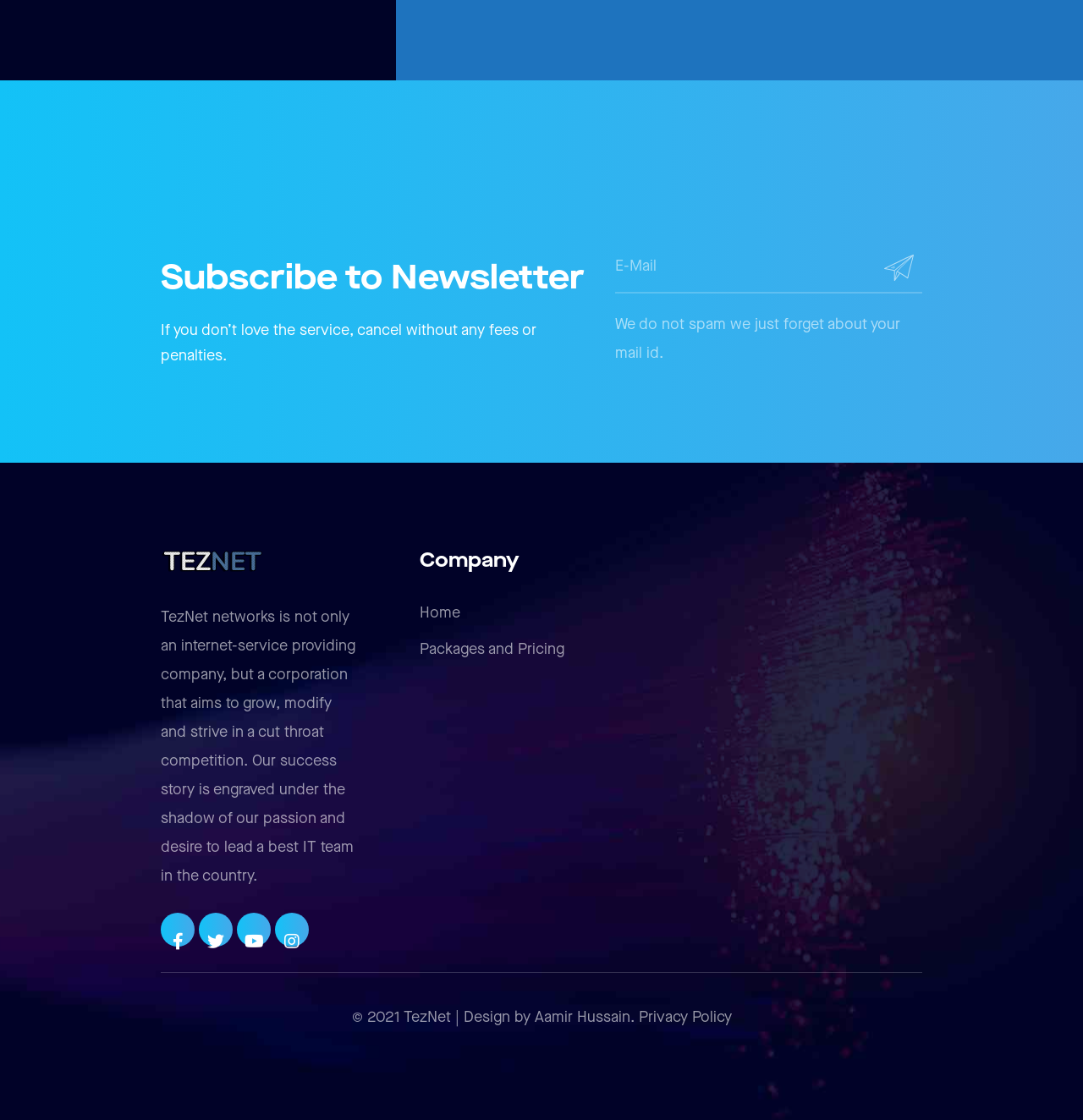Given the element description Planning, identify the bounding box coordinates for the UI element on the webpage screenshot. The format should be (top-left x, top-left y, bottom-right x, bottom-right y), with values between 0 and 1.

None